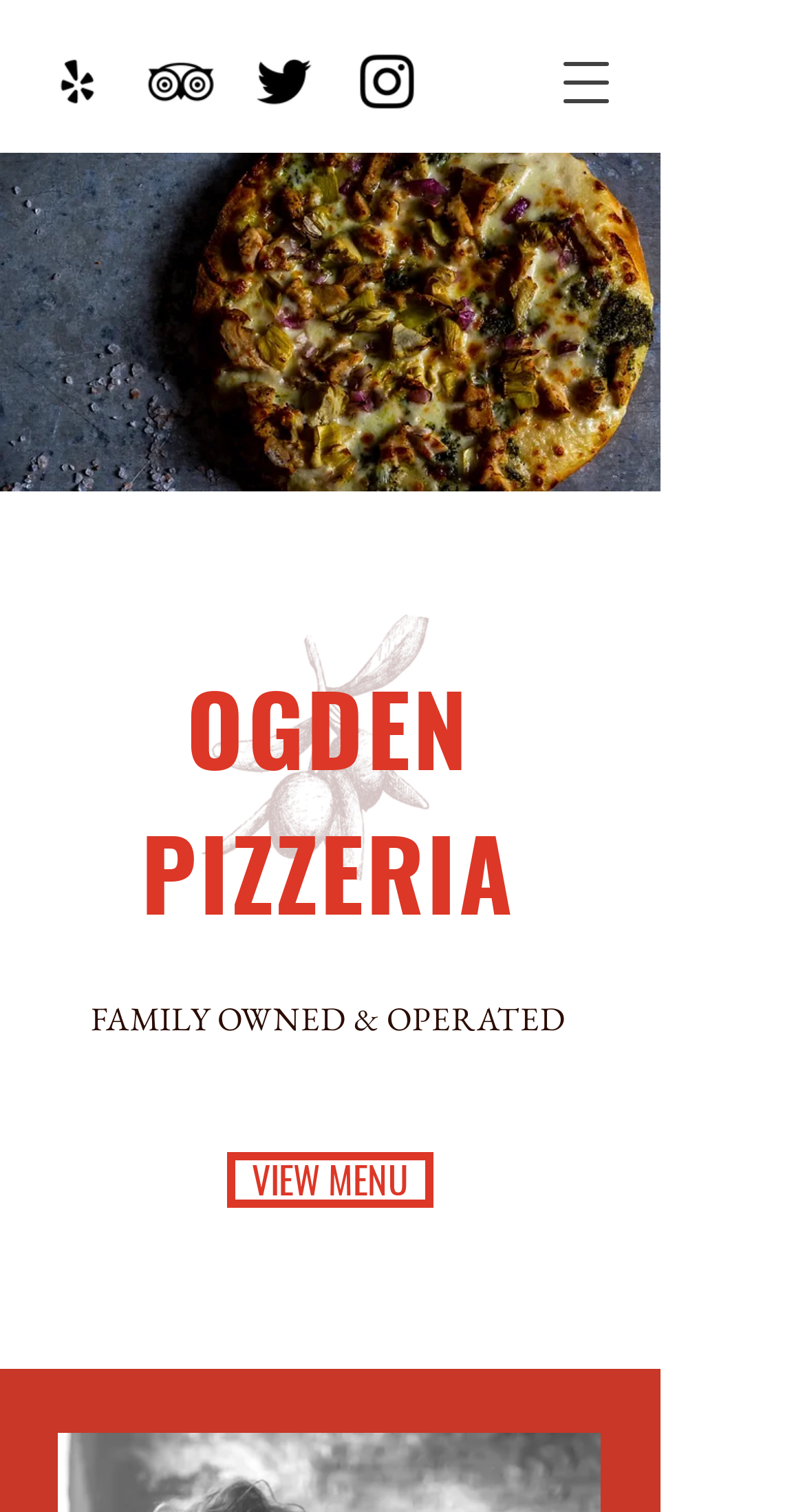What is the purpose of the button?
Look at the image and answer with only one word or phrase.

Open navigation menu